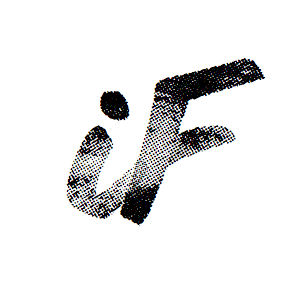Offer a detailed explanation of the image's components.

The image features a stylized graphic representation of the lowercase letters "i" and "f." The letters are depicted in a bold, artistic manner, with a dotted texture that gives them a unique, textured appearance. The design merges a modern aesthetic with a hint of retro flair, making it visually striking and impactful. This logo is associated with "imperfect fifth," a title that may suggest a creative project, publication, or artistic endeavor. The overall composition conveys a sense of creativity and individuality, resonating with themes found in art, music, or literature.